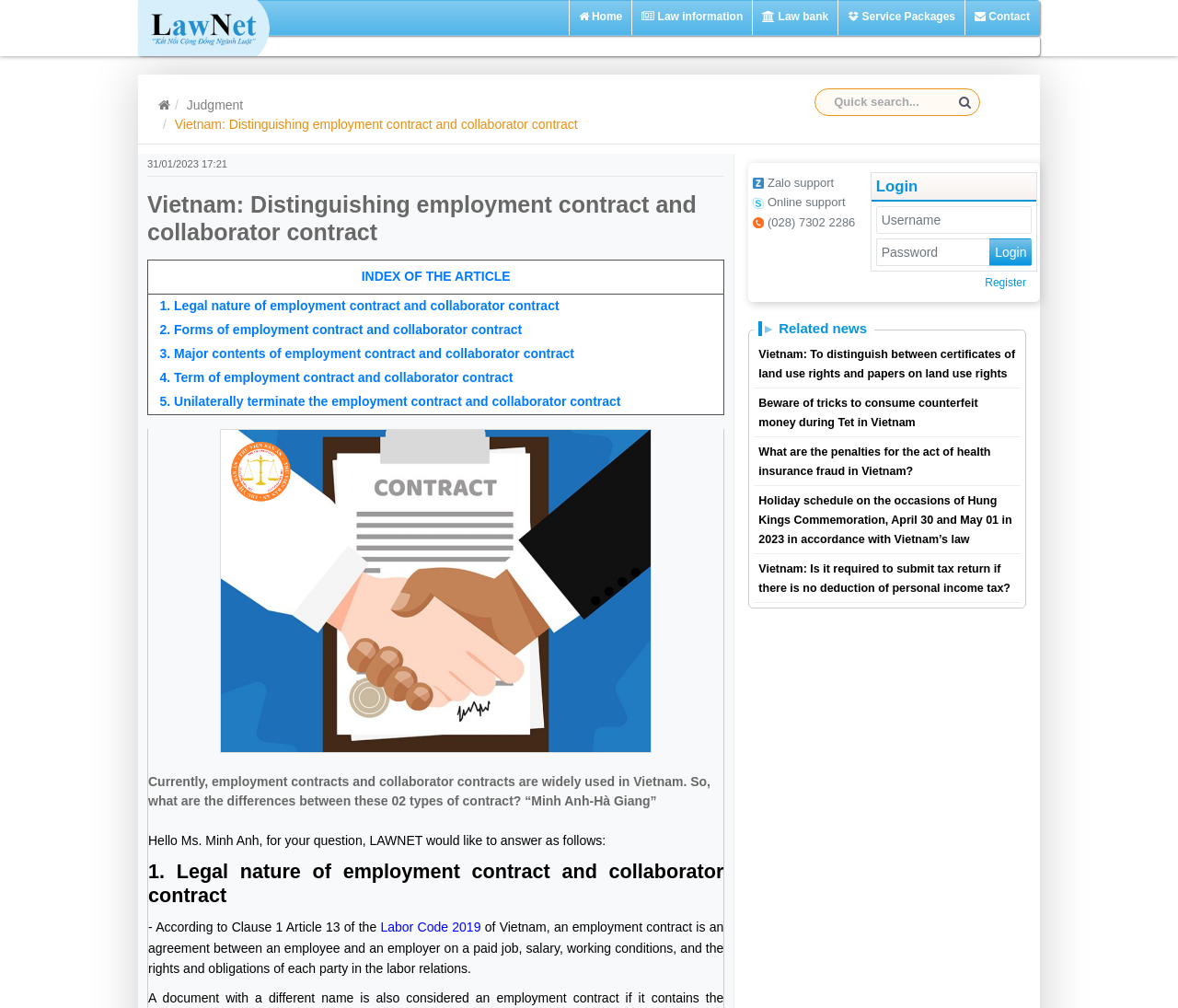What is the title or heading displayed on the webpage?

Vietnam: Distinguishing employment contract and collaborator contract